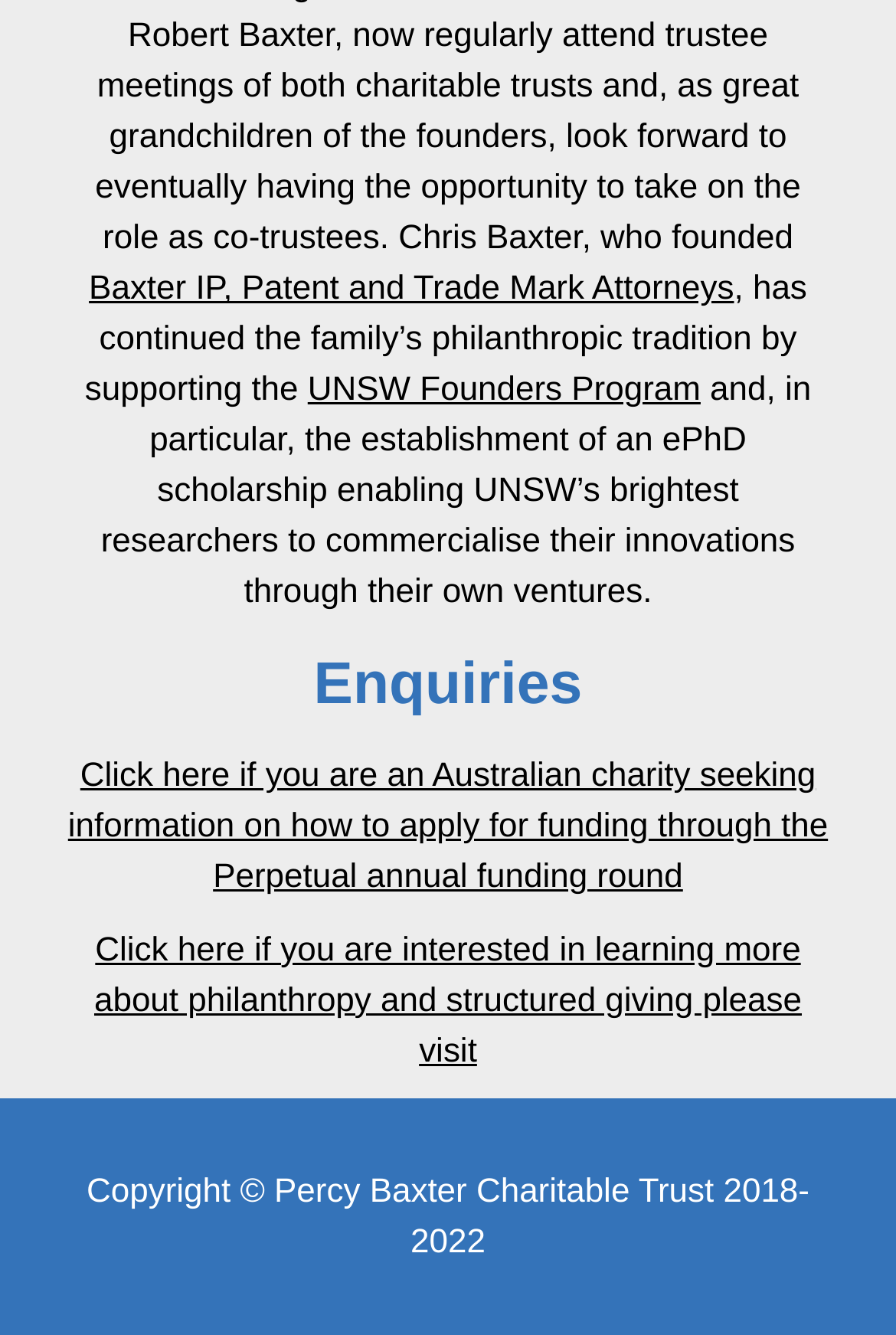What is the topic of philanthropy related to?
Analyze the screenshot and provide a detailed answer to the question.

I found the answer by looking at the link that says 'Click here if you are interested in learning more about philanthropy and structured giving', which suggests that structured giving is a topic related to philanthropy.